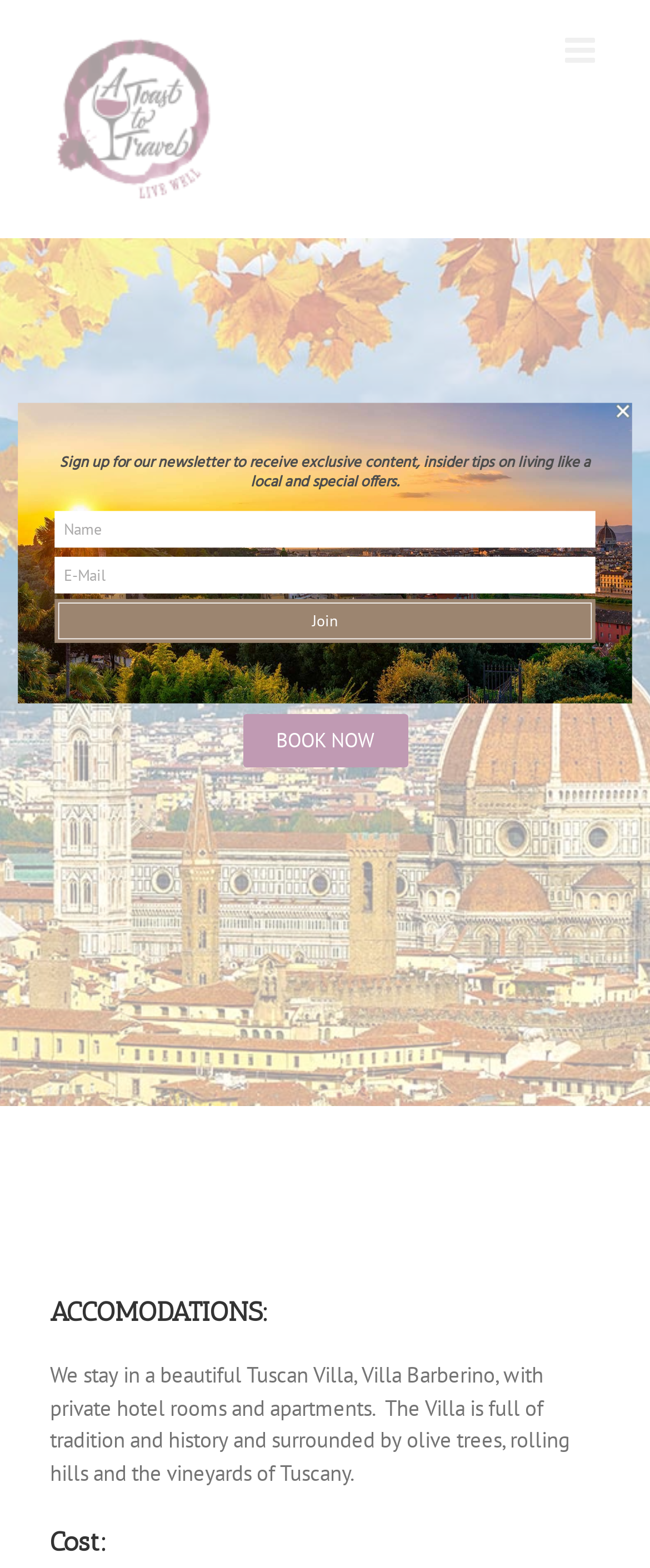Find the bounding box coordinates for the HTML element specified by: "Book Now".

[0.373, 0.456, 0.627, 0.49]